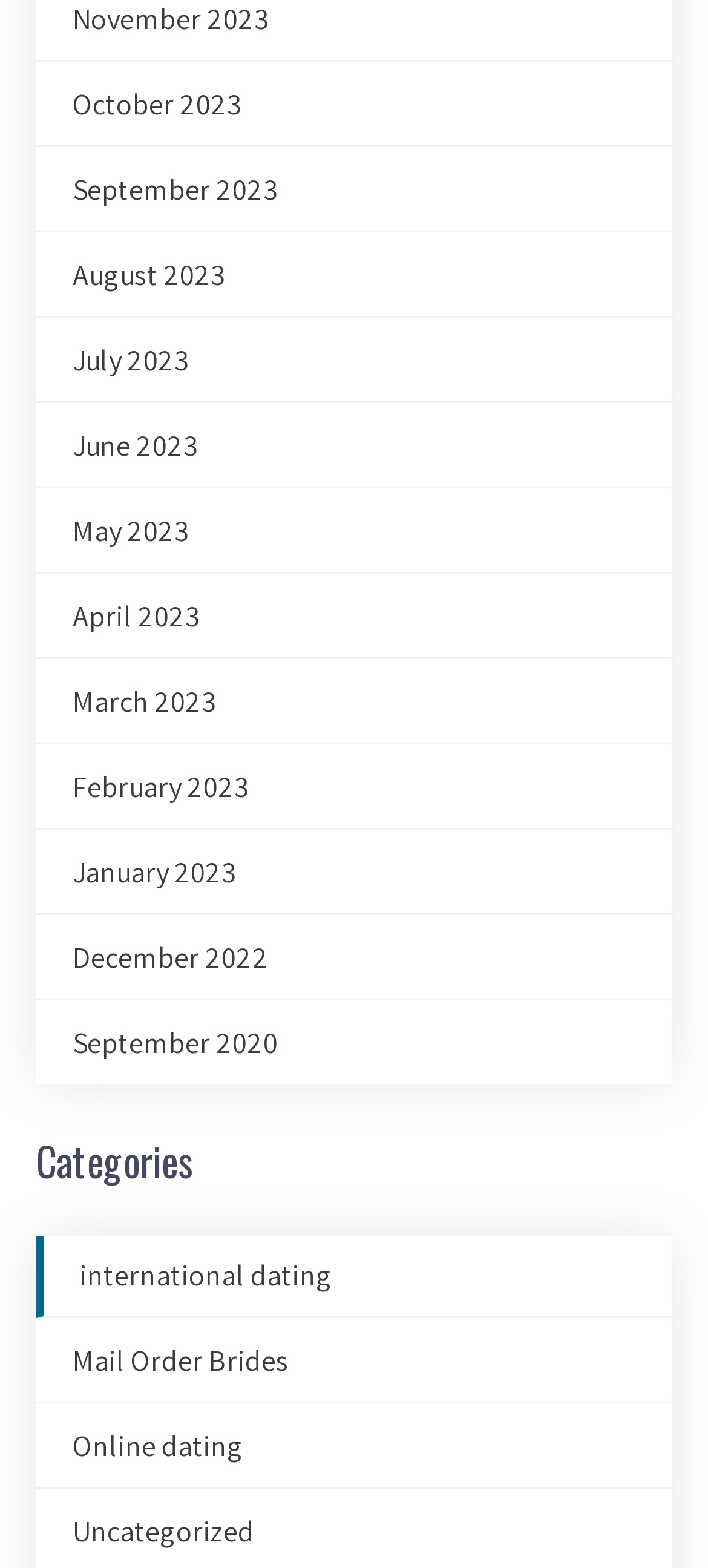Predict the bounding box coordinates of the area that should be clicked to accomplish the following instruction: "Explore Online dating". The bounding box coordinates should consist of four float numbers between 0 and 1, i.e., [left, top, right, bottom].

[0.103, 0.91, 0.344, 0.934]